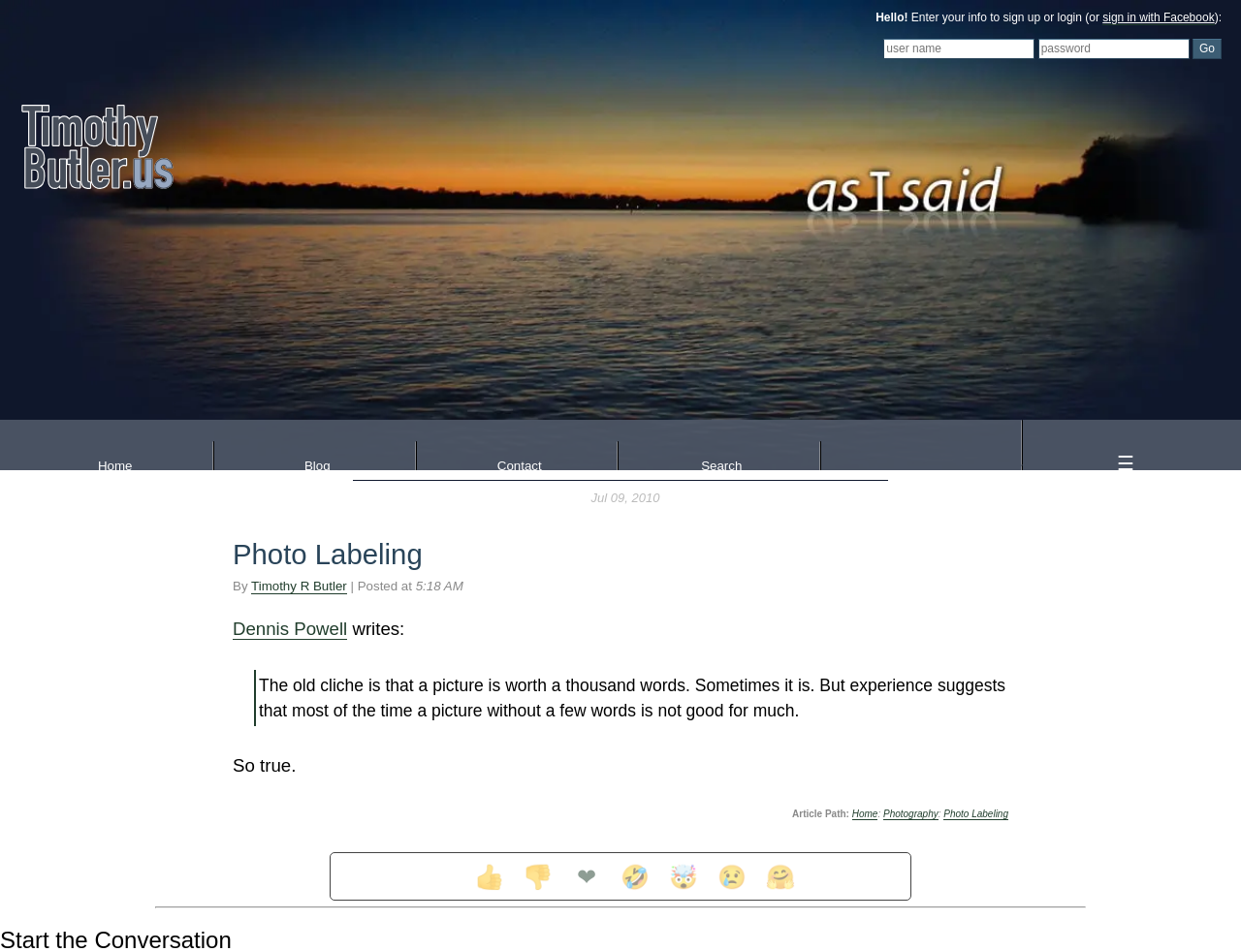How many links are there in the top navigation menu?
Using the image as a reference, answer with just one word or a short phrase.

5